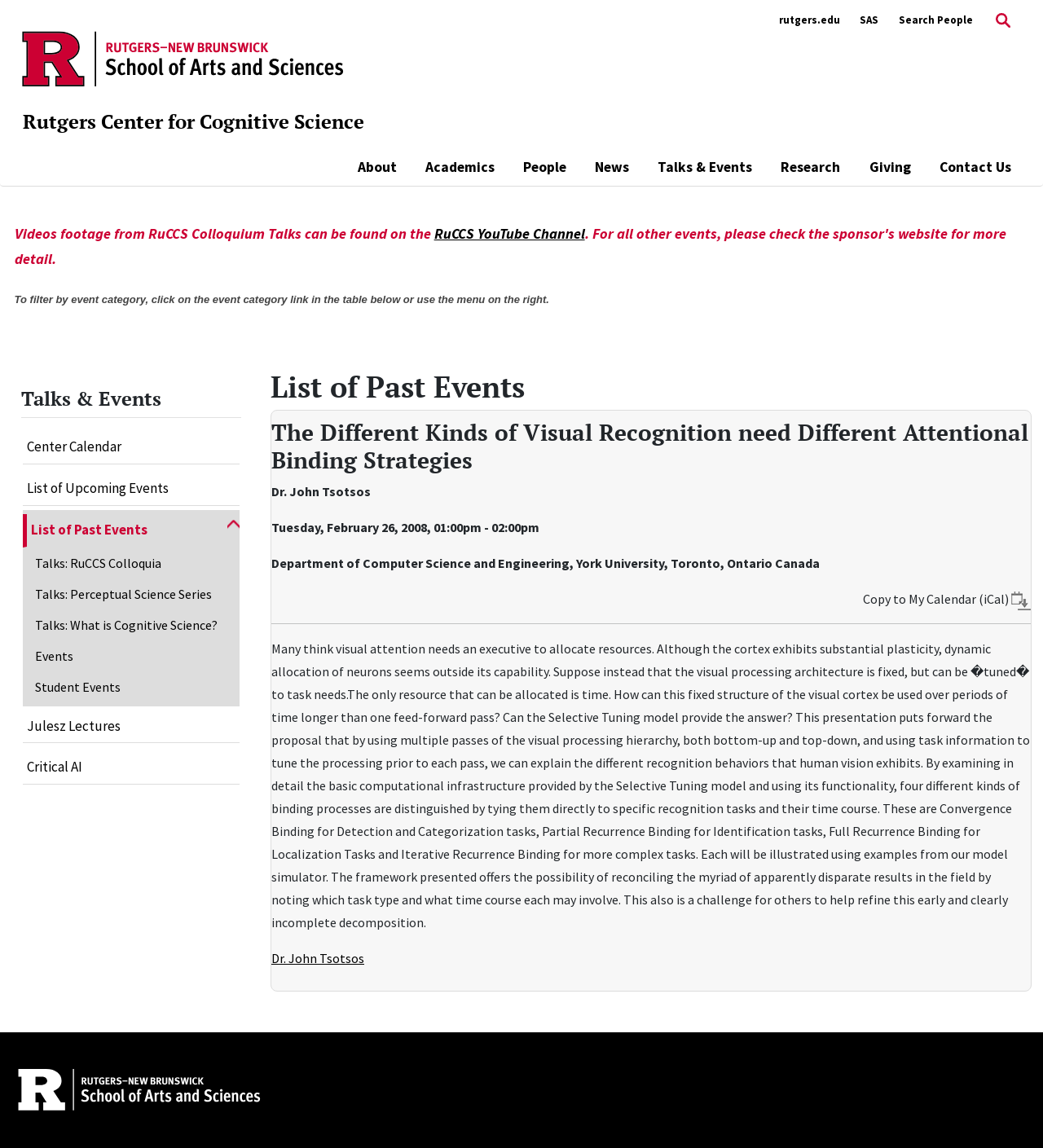What is the format of the calendar event link?
Look at the screenshot and respond with a single word or phrase.

iCal